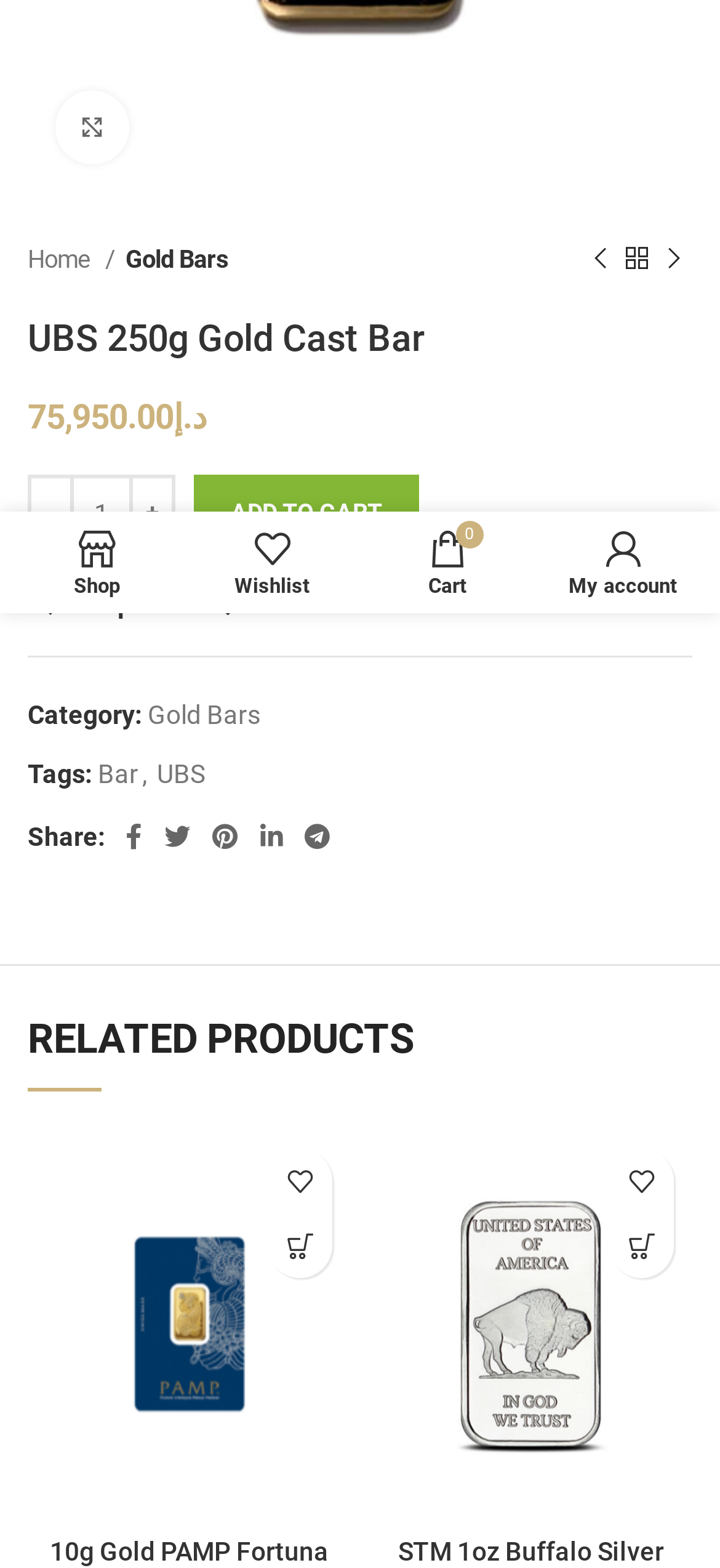Given the element description Shop, identify the bounding box coordinates for the UI element on the webpage screenshot. The format should be (top-left x, top-left y, bottom-right x, bottom-right y), with values between 0 and 1.

[0.013, 0.332, 0.256, 0.385]